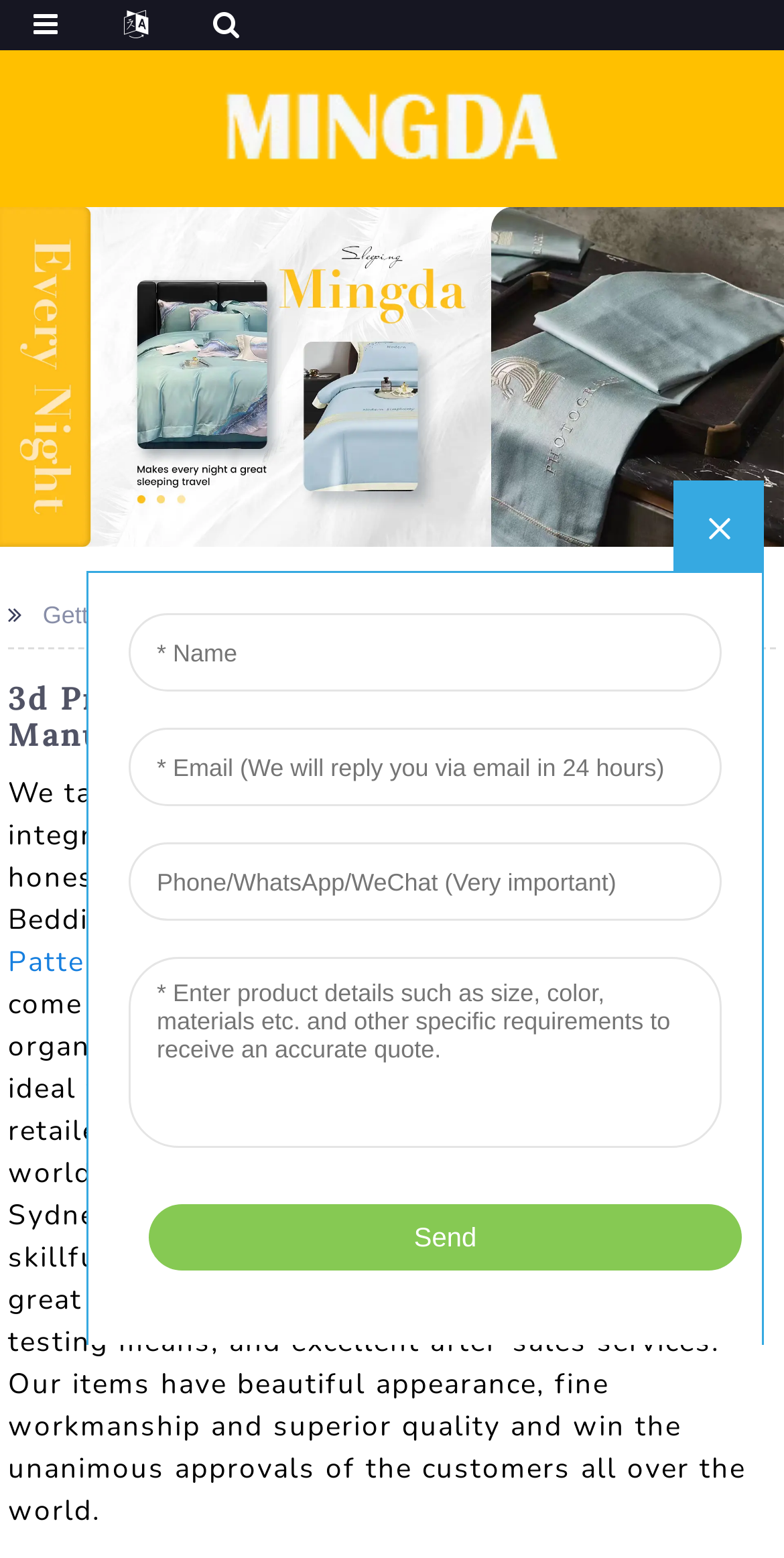Identify the bounding box coordinates of the clickable region required to complete the instruction: "view Residential Window Tinting". The coordinates should be given as four float numbers within the range of 0 and 1, i.e., [left, top, right, bottom].

None